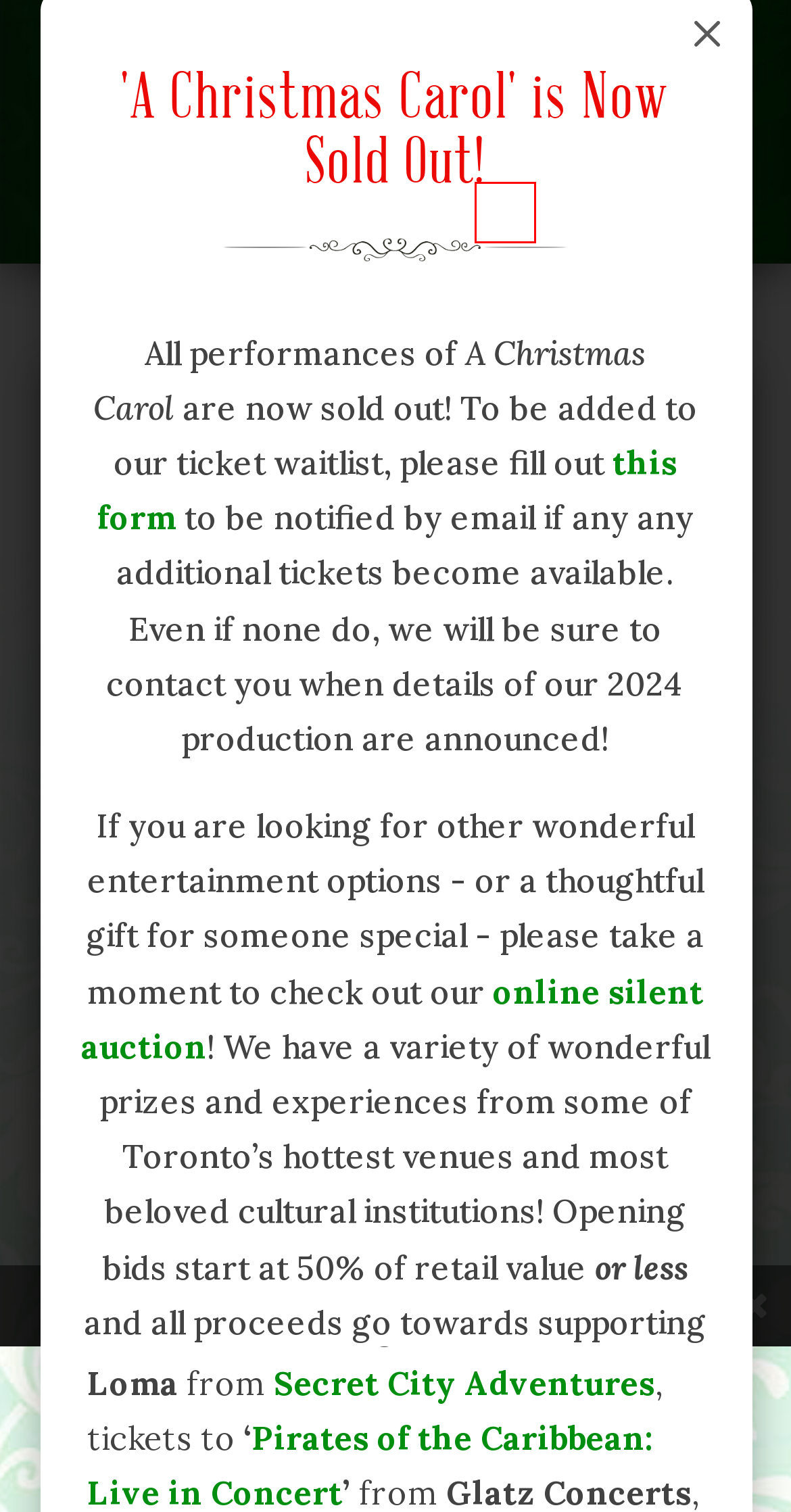Examine the screenshot of a webpage featuring a red bounding box and identify the best matching webpage description for the new page that results from clicking the element within the box. Here are the options:
A. Casa Loma Escape Games | Free Online Silent Auction Fundraisers | 32auctions
B. A CHRISTMAS CAROL Holiday Silent Auction! | Free Online Silent Auction Fundraisers | 32auctions
C. Toronto Symphony Orchestra
D. Best Night Out | Toronto | Lula Lounge
E. TIFF - Toronto International Film Festival
F. Toronto Mendelssohn Choir | Free Online Silent Auction Fundraisers | 32auctions
G. Connect with Us 2023 - Christmas Carol TO
H. Ghost Tour from The Haunted Walk | Free Online Silent Auction Fundraisers | 32auctions

G